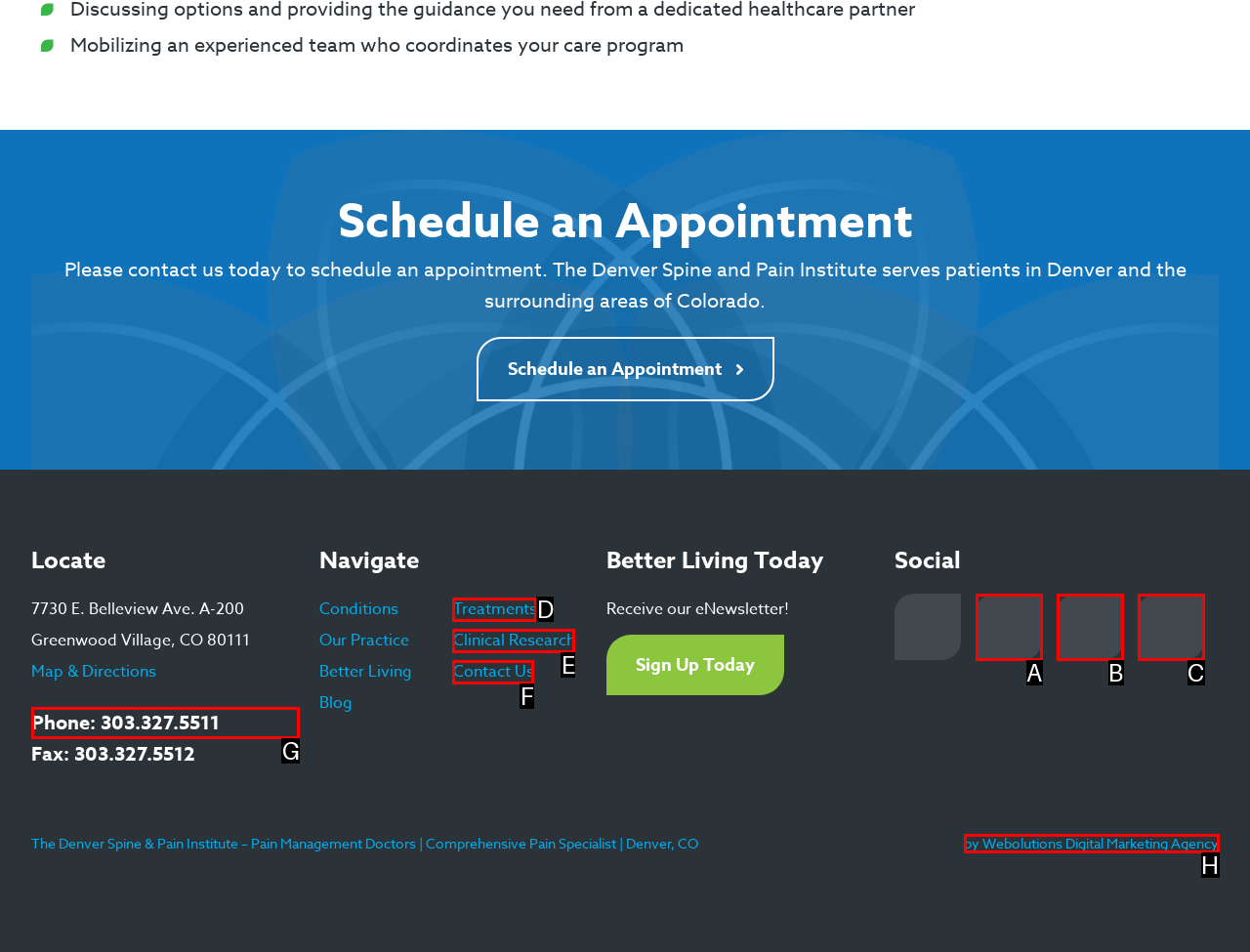Which option best describes: by Webolutions Digital Marketing Agency
Respond with the letter of the appropriate choice.

H